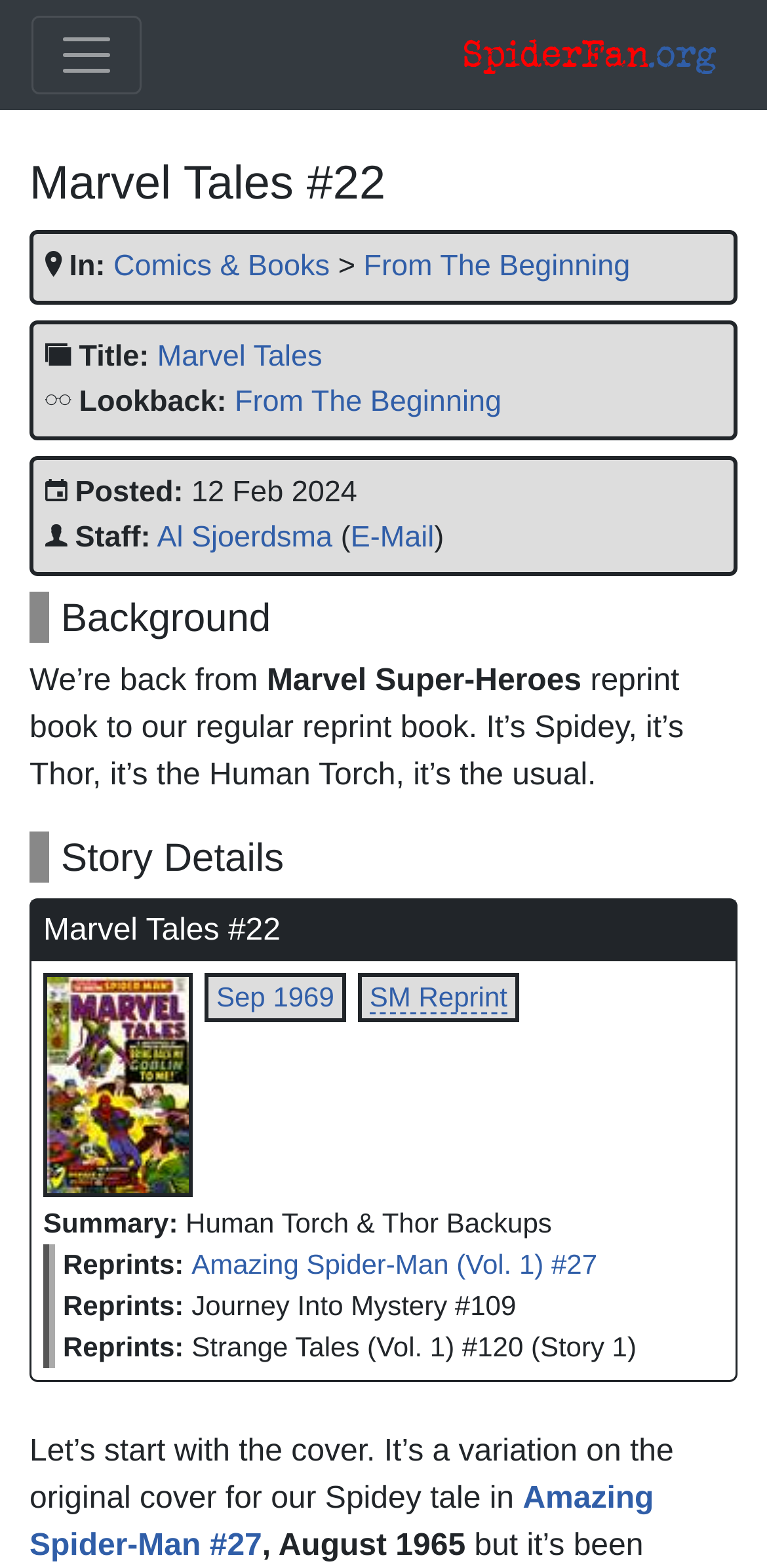Provide a thorough and detailed response to the question by examining the image: 
What is the title of the comic book?

The title of the comic book can be found in the heading element with the text 'Marvel Tales #22' which is located at the top of the webpage.